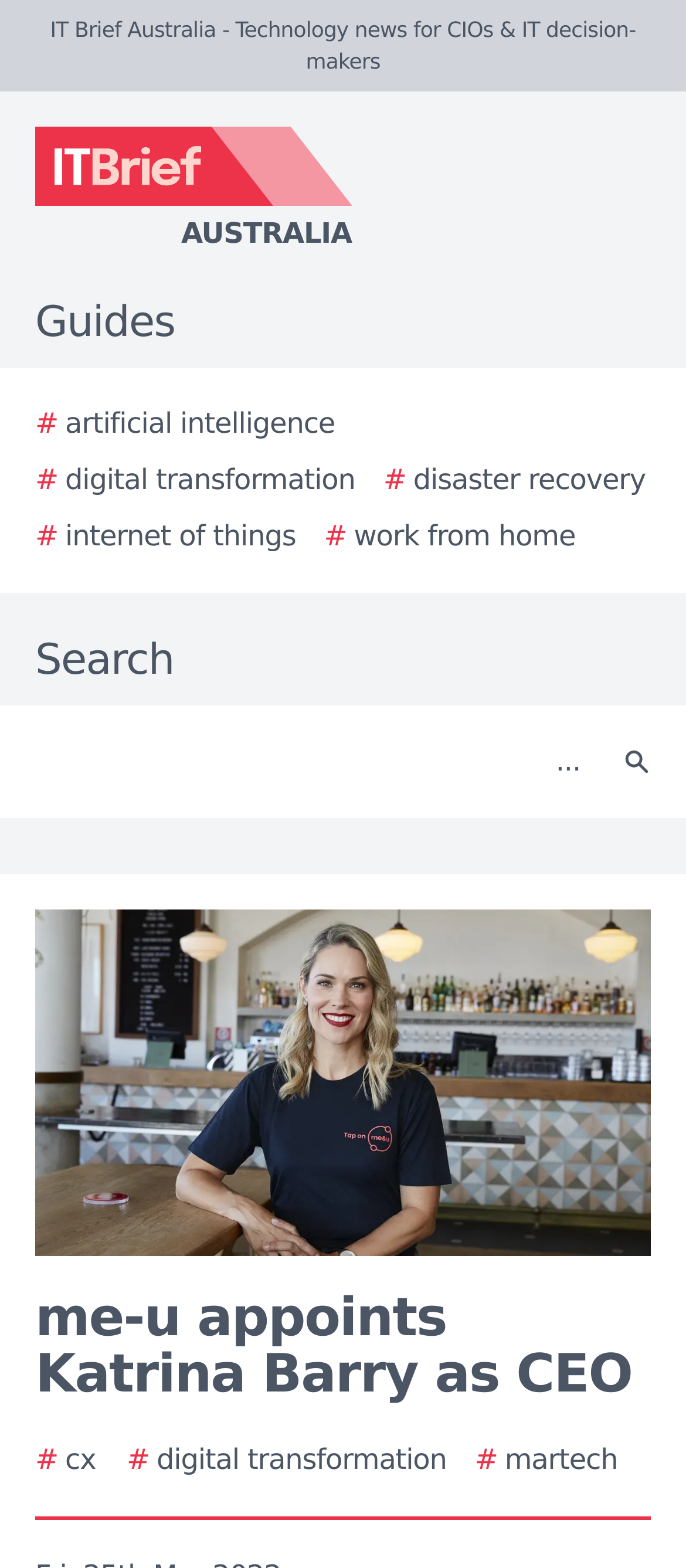Please find the bounding box coordinates of the element that needs to be clicked to perform the following instruction: "Click the IT Brief Australia logo". The bounding box coordinates should be four float numbers between 0 and 1, represented as [left, top, right, bottom].

[0.0, 0.081, 0.923, 0.163]